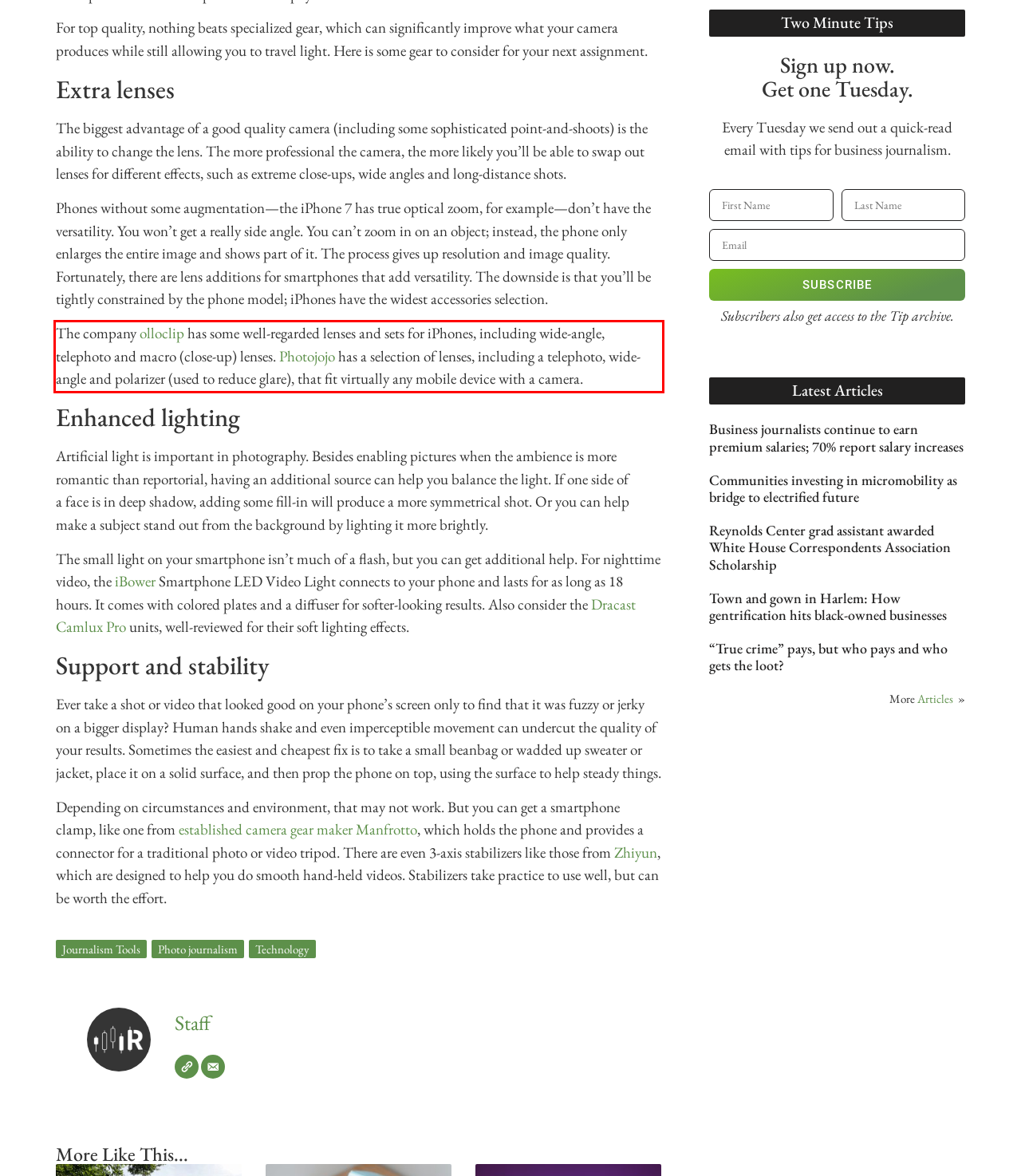Examine the screenshot of the webpage, locate the red bounding box, and generate the text contained within it.

The company olloclip has some well-regarded lenses and sets for iPhones, including wide-angle, telephoto and macro (close-up) lenses. Photojojo has a selection of lenses, including a telephoto, wide-angle and polarizer (used to reduce glare), that fit virtually any mobile device with a camera.